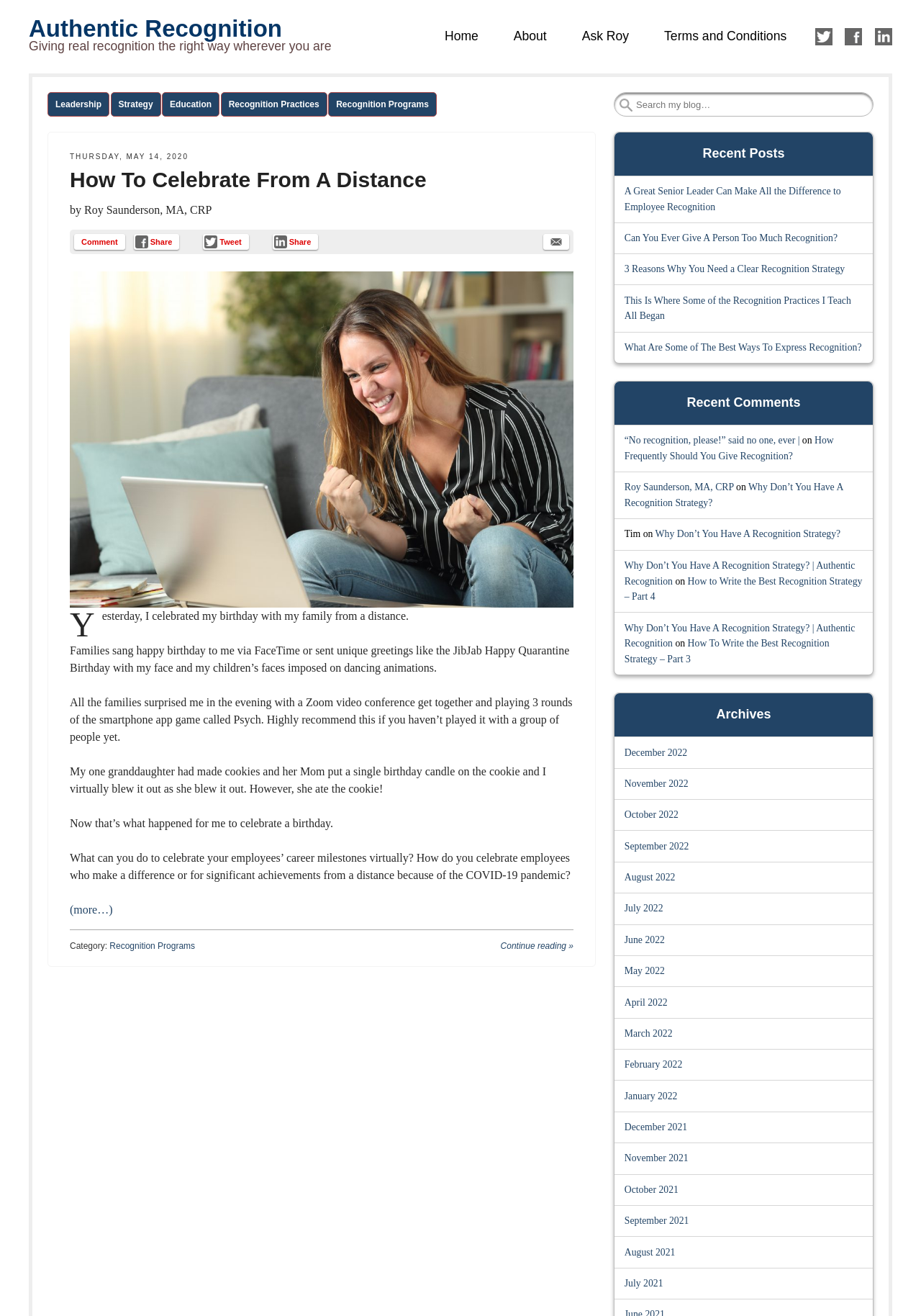What is the category of the recent post 'A Great Senior Leader Can Make All the Difference to Employee Recognition'?
Analyze the screenshot and provide a detailed answer to the question.

I found the category of the recent post by looking at the 'Recent Posts' section, where the post 'A Great Senior Leader Can Make All the Difference to Employee Recognition' is categorized under 'Recognition Programs'.